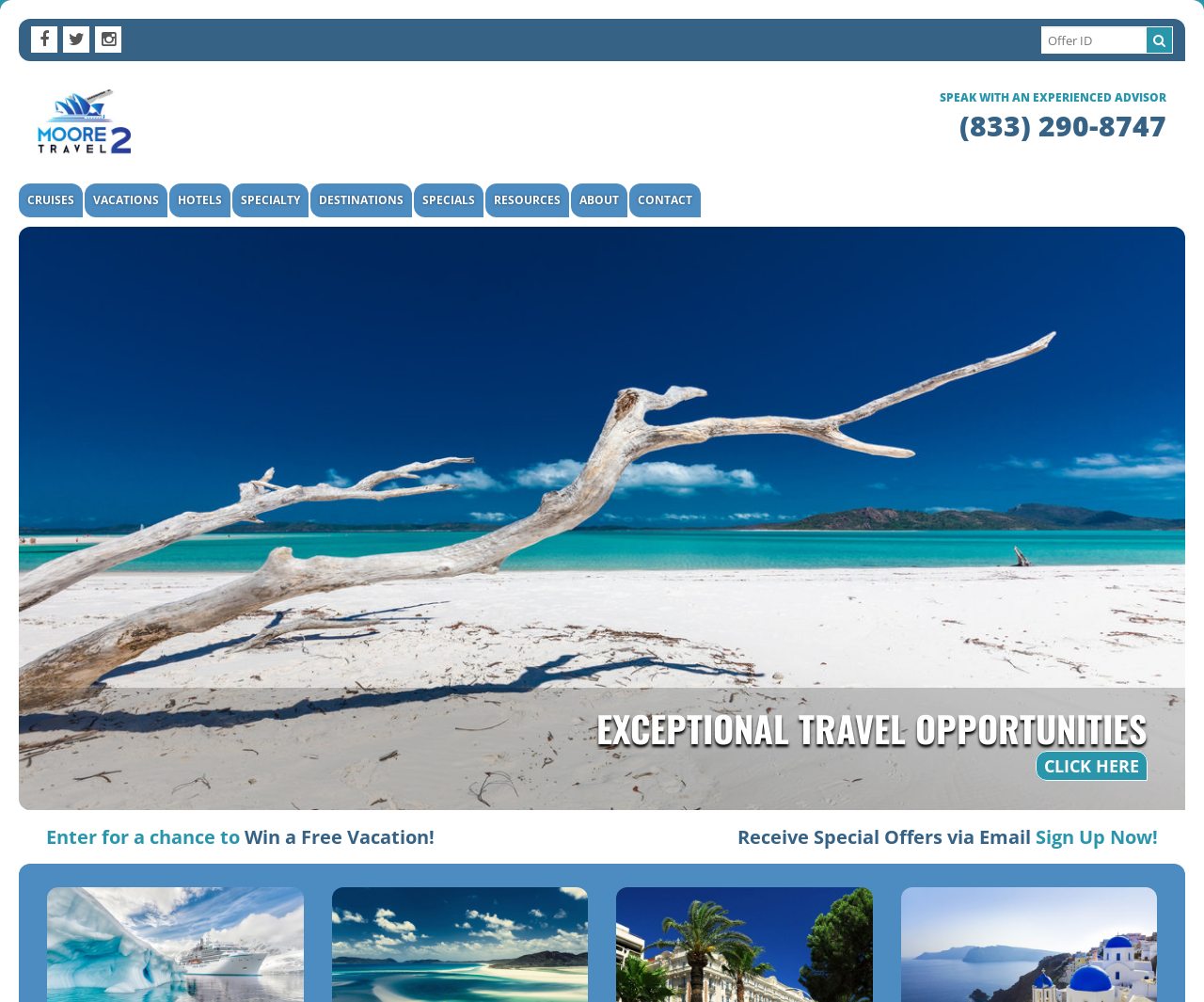What is the purpose of the textbox on the top right corner?
Using the details shown in the screenshot, provide a comprehensive answer to the question.

I found a textbox on the top right corner with a label 'Offer ID', which suggests that it is used to enter an offer ID.